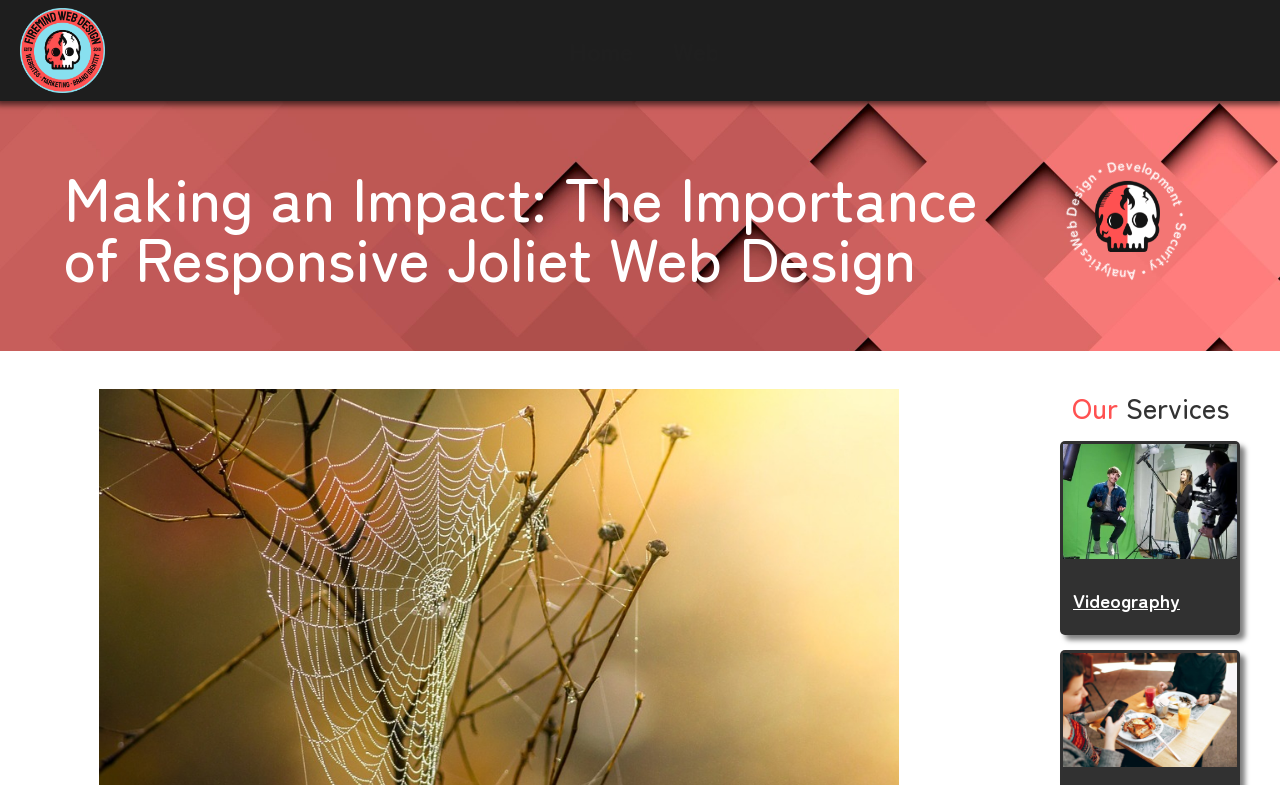What services does the company offer?
Answer with a single word or phrase, using the screenshot for reference.

Web Design, Development, Security, Analytics